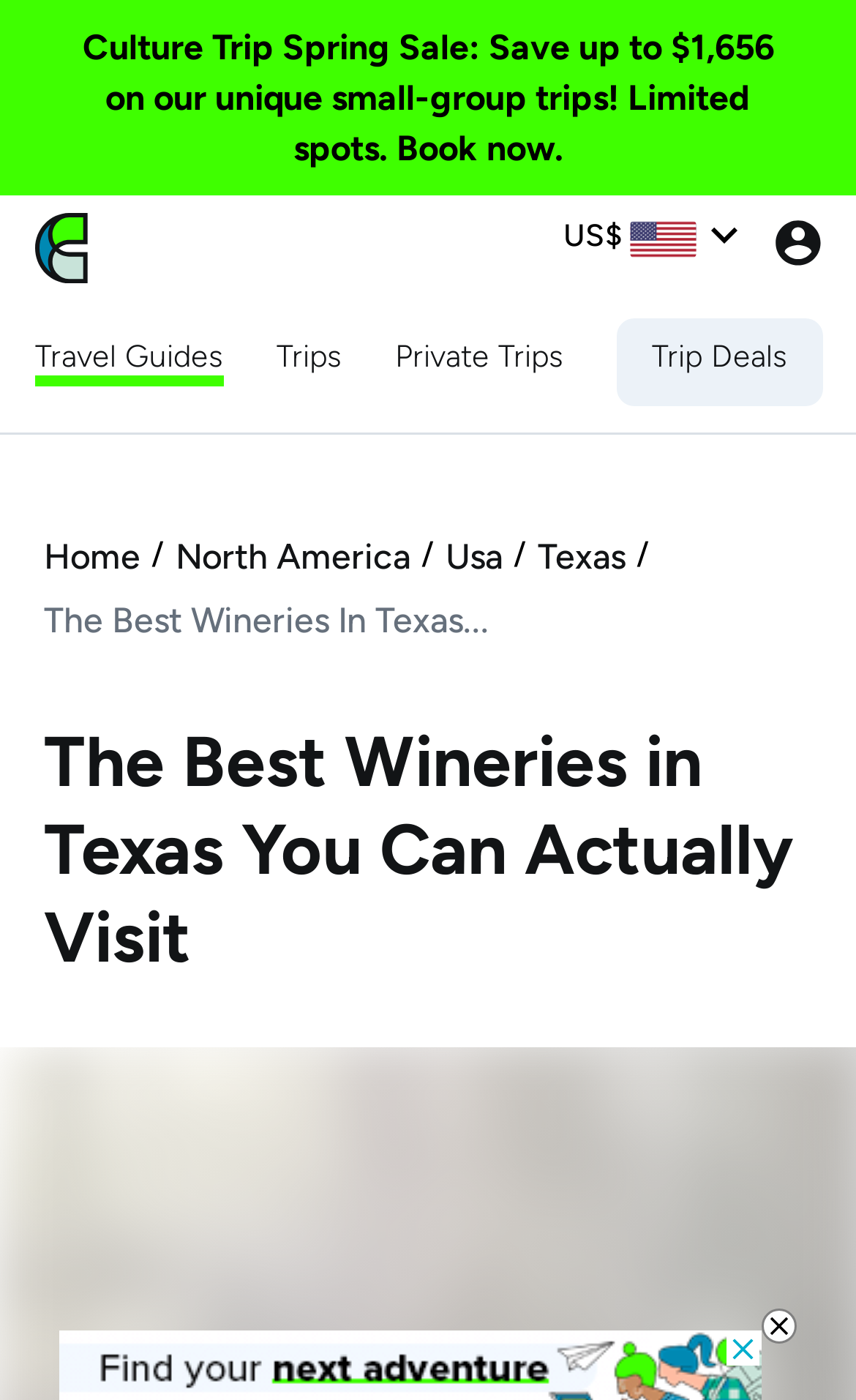What is the current location being featured on the website? From the image, respond with a single word or brief phrase.

Texas